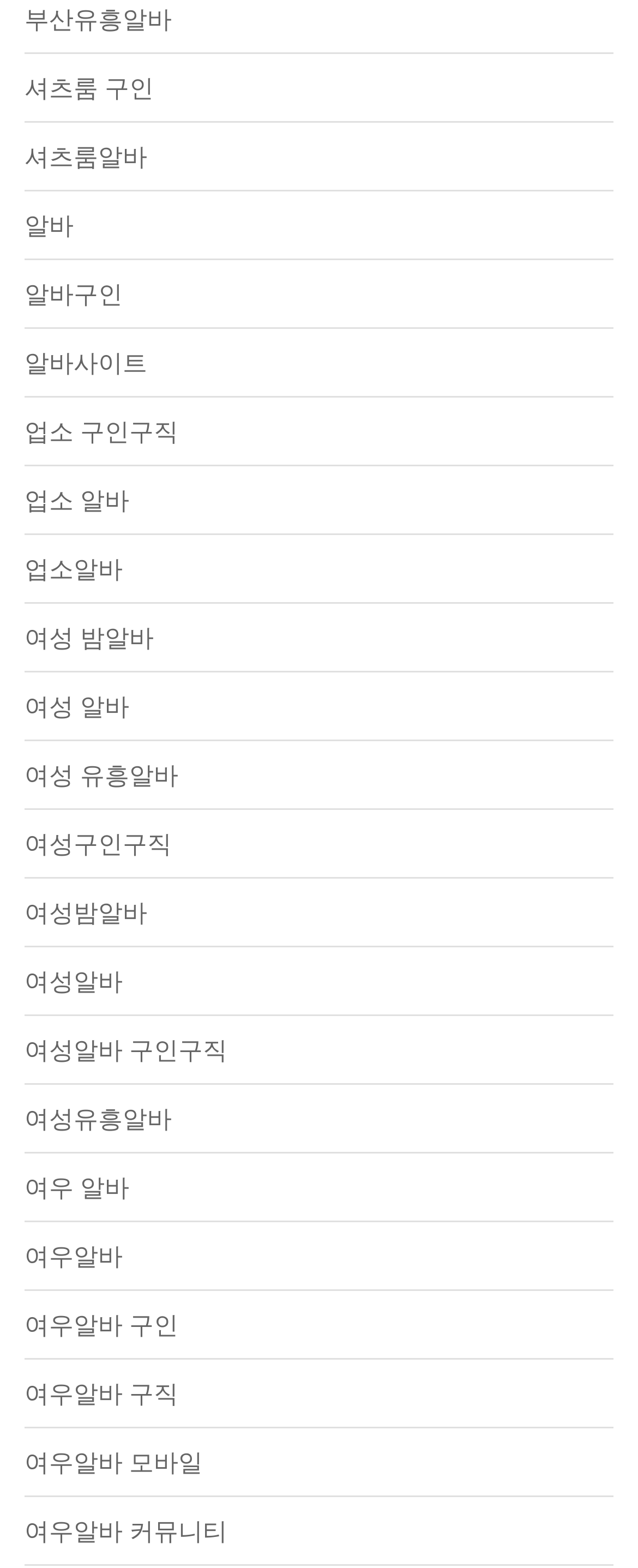Respond with a single word or phrase to the following question:
Are there any links related to women's jobs?

Yes